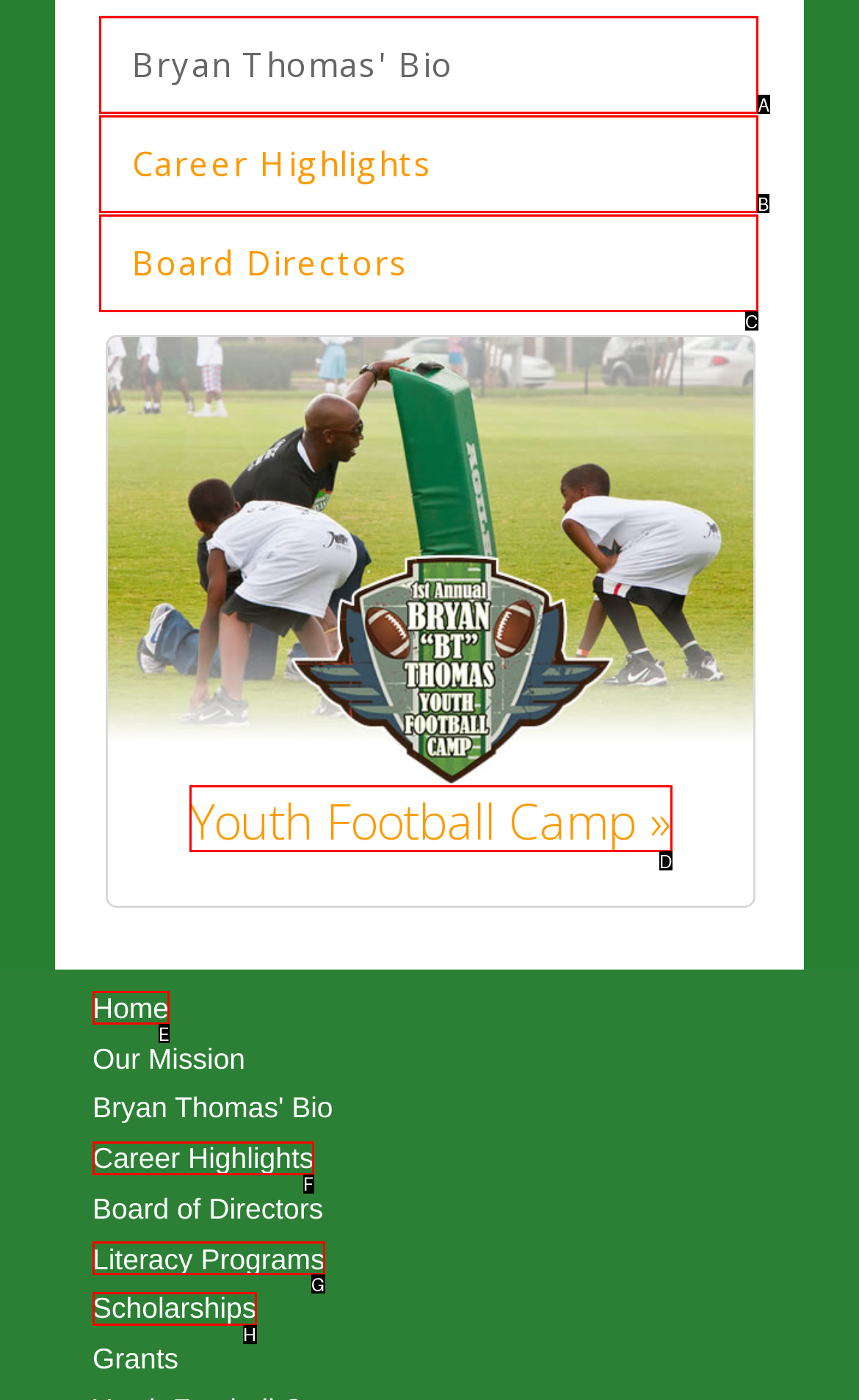From the given options, find the HTML element that fits the description: Elegant Themes. Reply with the letter of the chosen element.

None